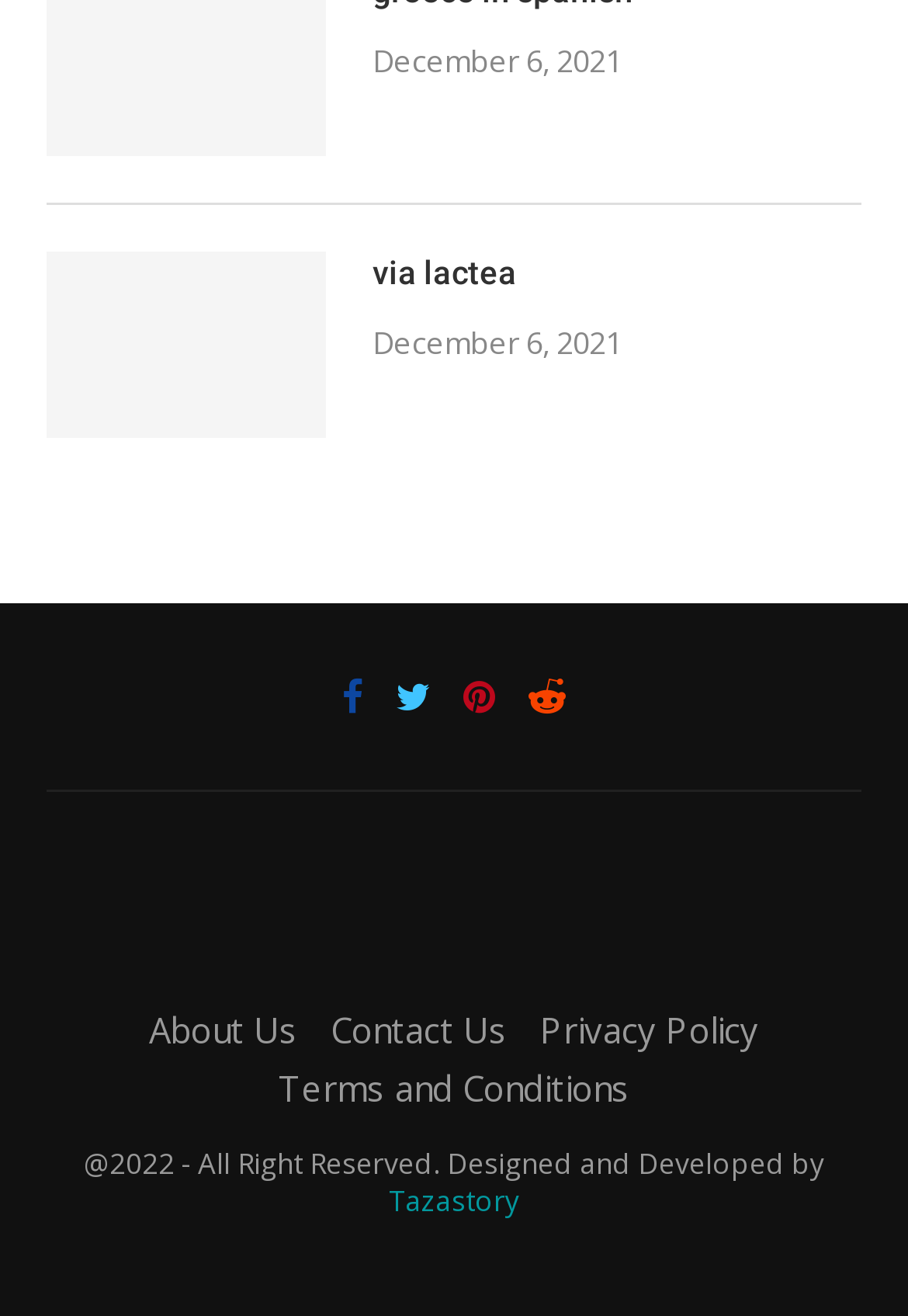How many social media links are there?
Please provide a single word or phrase as the answer based on the screenshot.

4